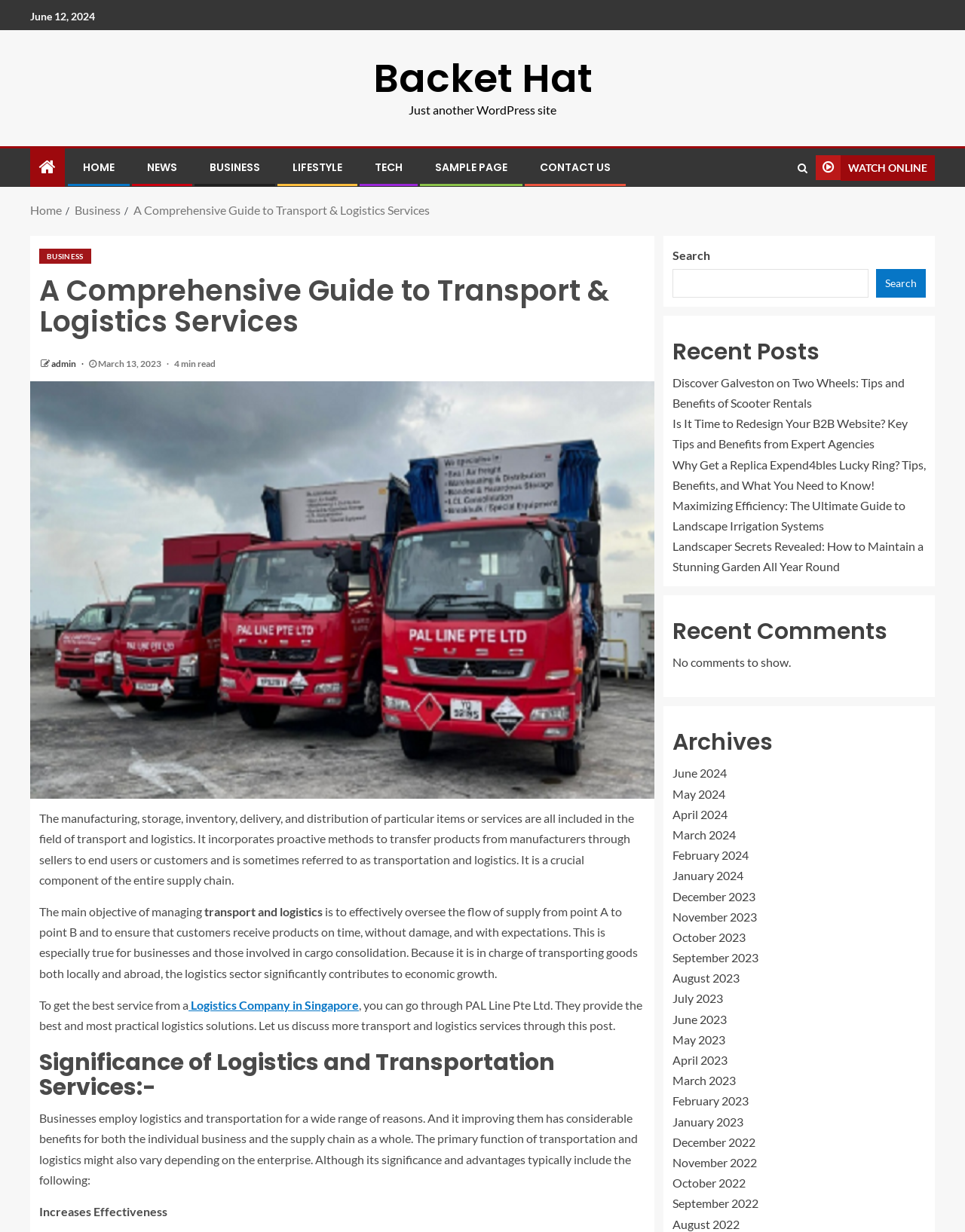Create an elaborate caption for the webpage.

This webpage is a comprehensive guide to transport and logistics services. At the top, there is a date "June 12, 2024" and a link to "Backet Hat" followed by the site's title "Just another WordPress site". Below this, there are several links to different sections of the website, including "HOME", "NEWS", "BUSINESS", "LIFESTYLE", "TECH", "SAMPLE PAGE", and "CONTACT US". 

On the right side, there is a navigation menu with links to "Home", "Business", and the current page "A Comprehensive Guide to Transport & Logistics Services". 

The main content of the page is an article about transport and logistics services. The article starts with a heading "A Comprehensive Guide to Transport & Logistics Services" and has an image related to transport and logistics below it. The article explains that transport and logistics involve the manufacturing, storage, inventory, delivery, and distribution of particular items or services. It also discusses the main objective of managing the flow of supply from point A to point B and ensuring that customers receive products on time, without damage, and with expectations.

The article continues to discuss the significance of logistics and transportation services, including increasing effectiveness. There are also links to other articles, including "Logistics Company in Singapore".

On the right side of the page, there is a search bar with a button to search. Below this, there are headings for "Recent Posts", "Recent Comments", and "Archives". Under "Recent Posts", there are links to several articles, including "Discover Galveston on Two Wheels: Tips and Benefits of Scooter Rentals" and "Maximizing Efficiency: The Ultimate Guide to Landscape Irrigation Systems". Under "Recent Comments", it is mentioned that there are no comments to show. Under "Archives", there are links to different months and years, from June 2024 to December 2022.